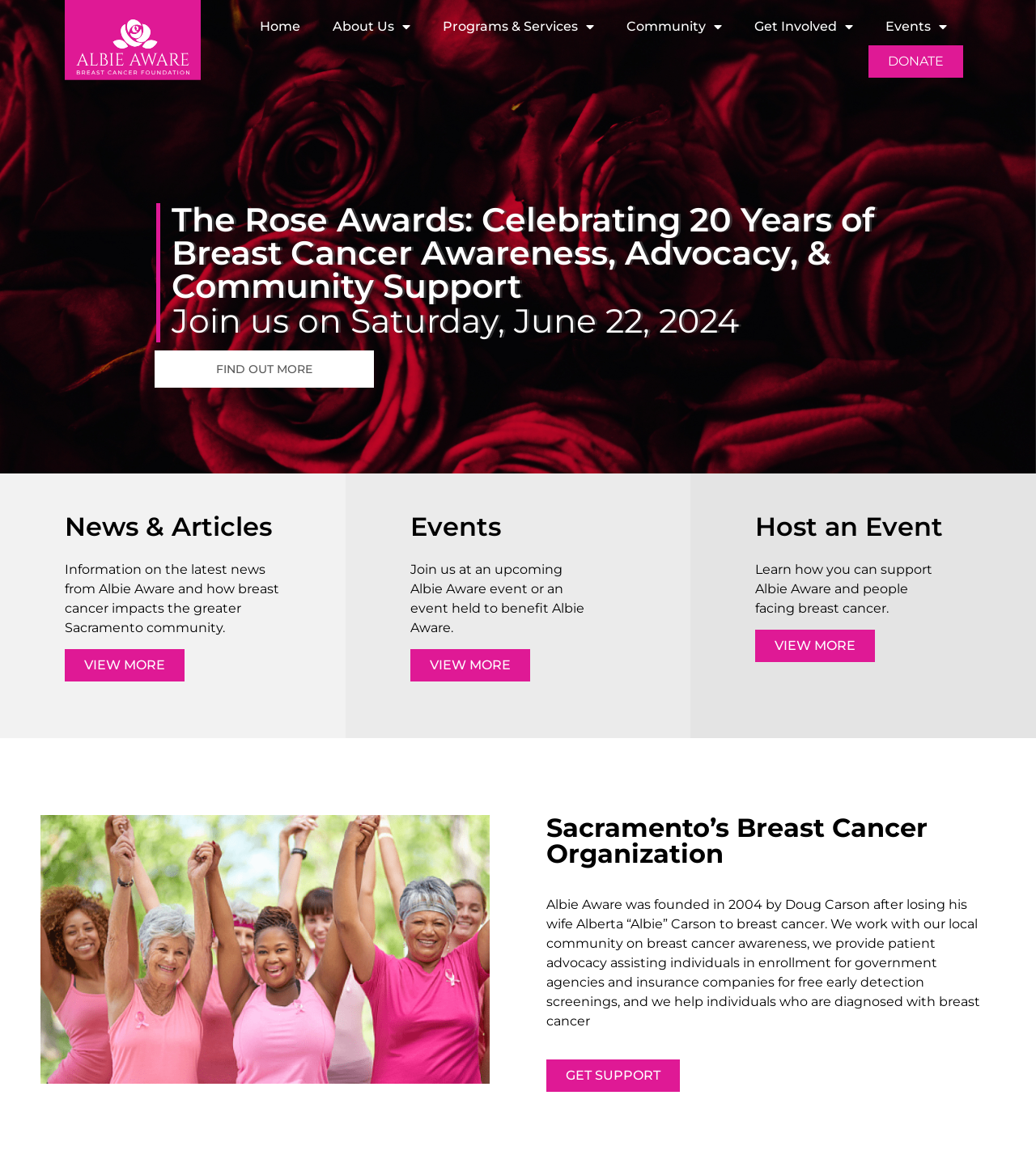Analyze the image and provide a detailed answer to the question: How many menu items are there?

There are 5 menu items which can be found by looking at the generic elements with hasPopup: menu, they are 'About Us', 'Programs & Services', 'Community', 'Get Involved', and 'Events'.